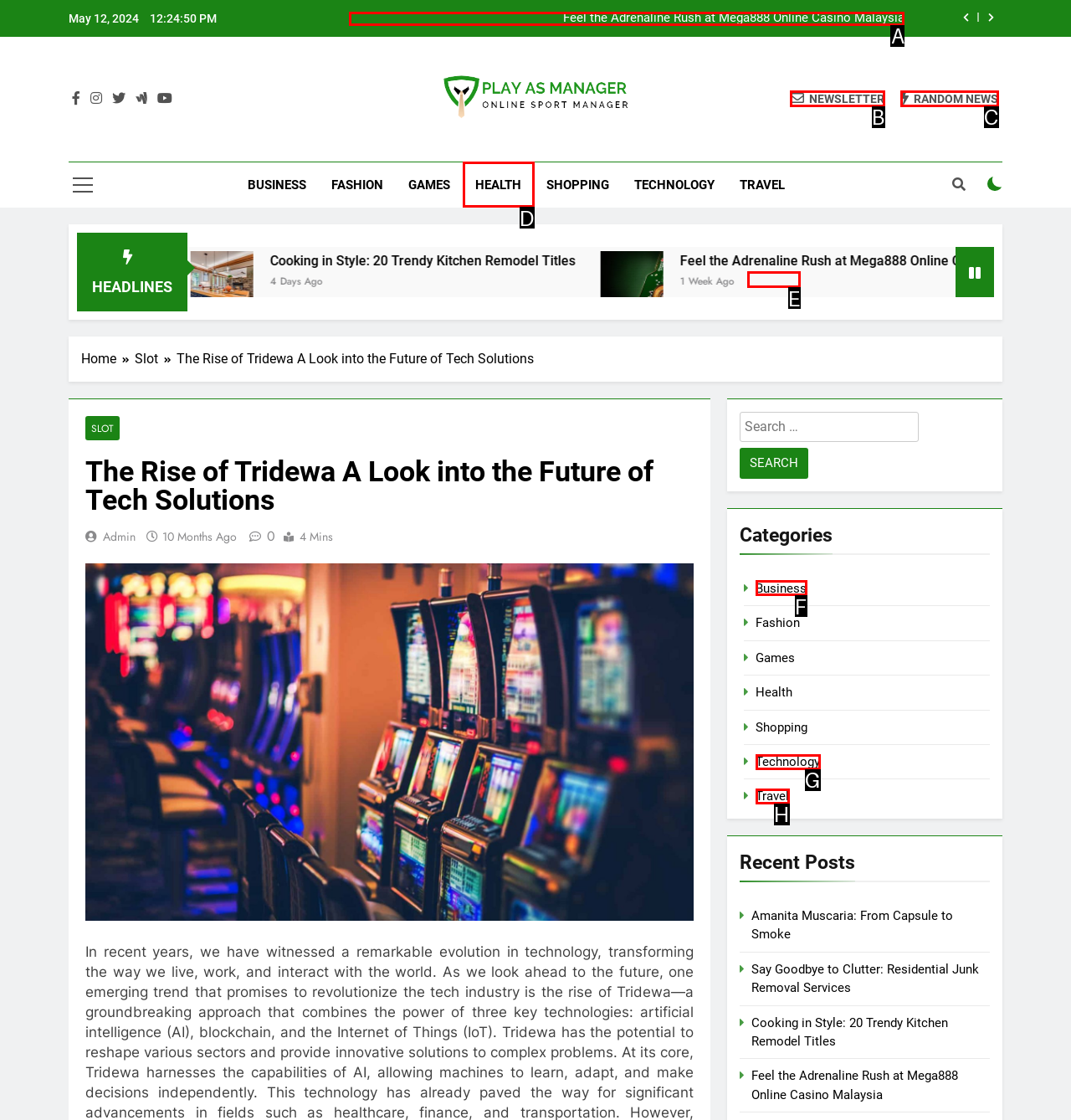Determine which element should be clicked for this task: Check the 'NEWSLETTER' link
Answer with the letter of the selected option.

B